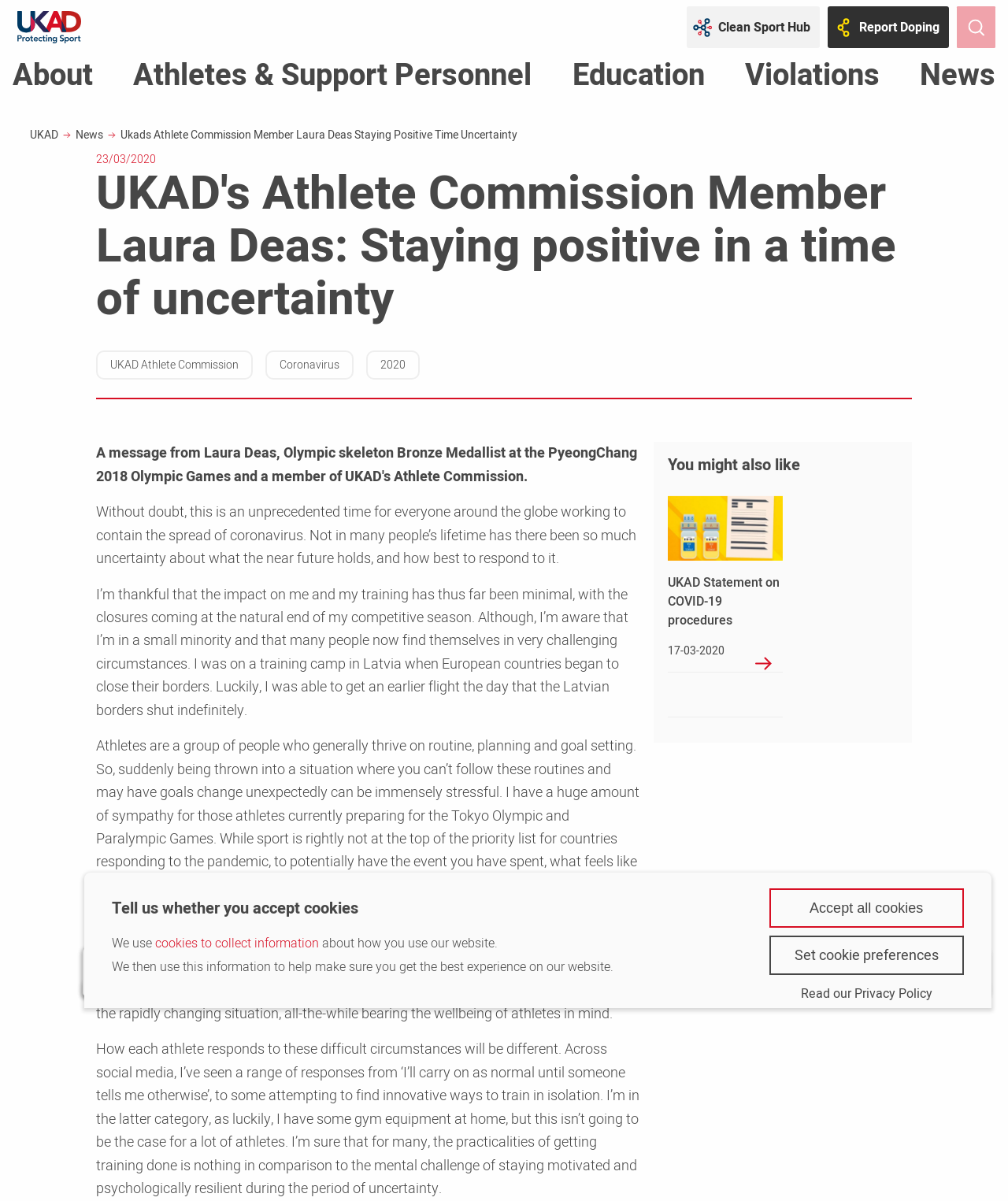Identify the headline of the webpage and generate its text content.

UKAD's Athlete Commission Member Laura Deas: Staying positive in a time of uncertainty